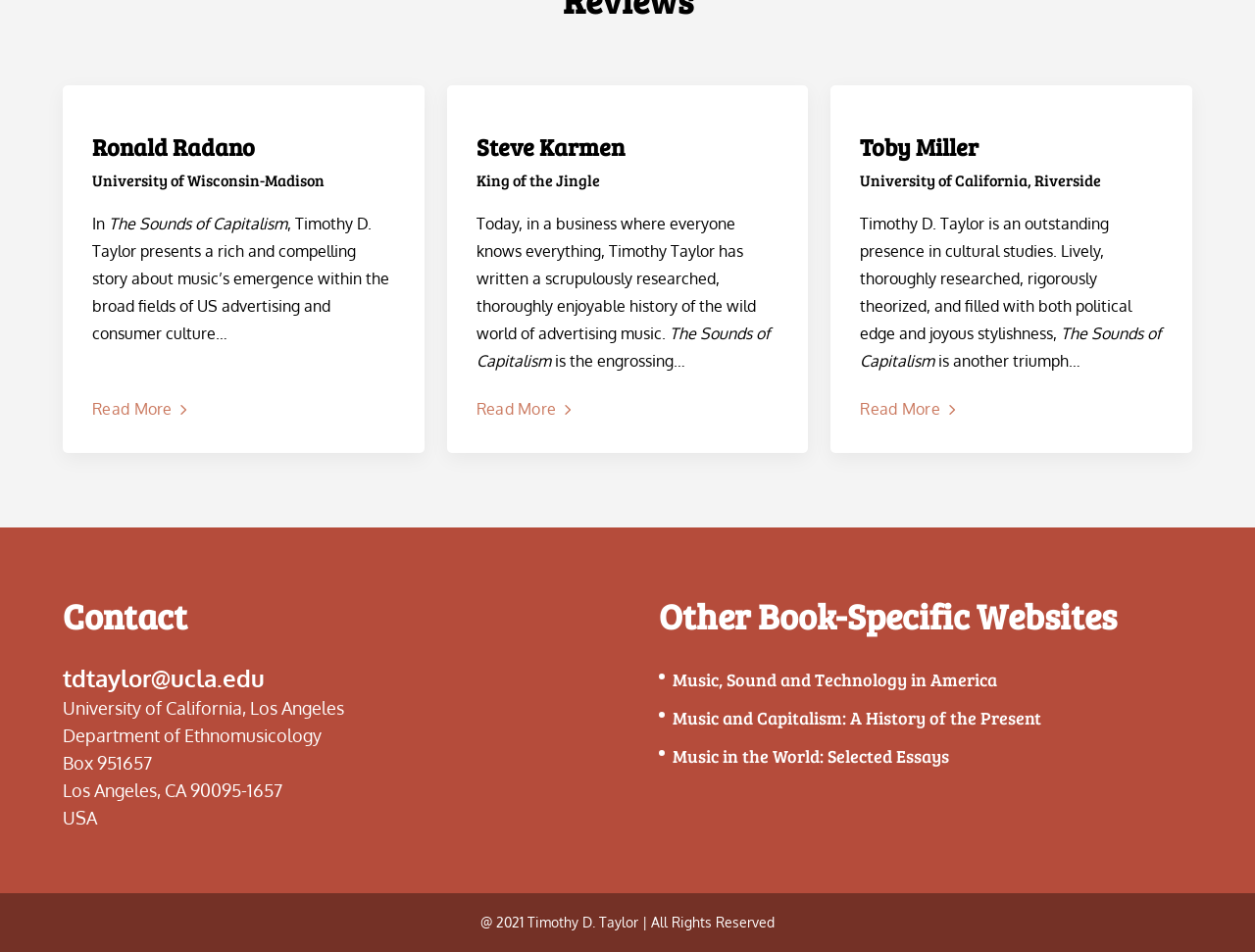Please respond in a single word or phrase: 
What is the contact email address?

tdtaylor@ucla.edu